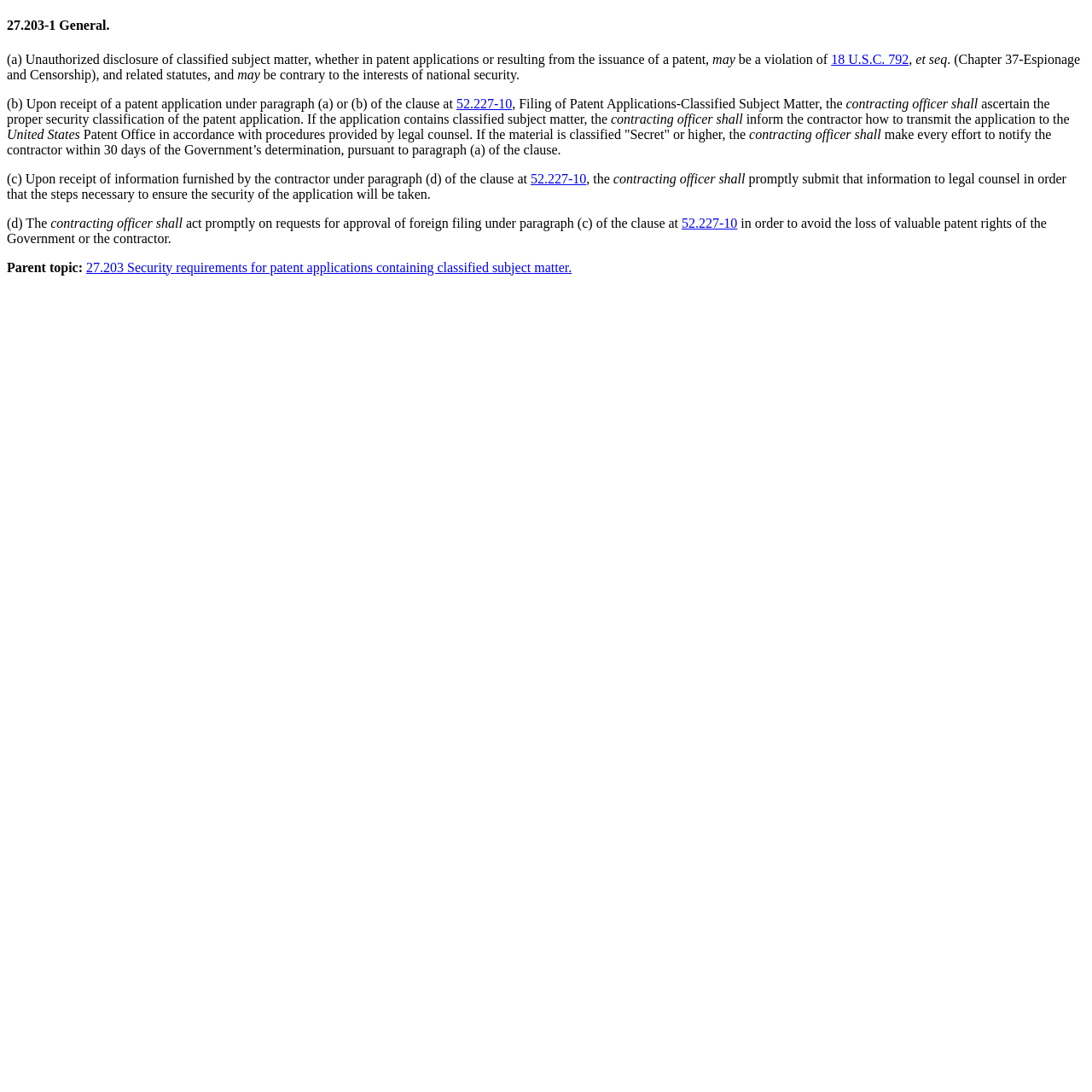Provide a thorough description of the webpage's content and layout.

This webpage appears to be a section of a government regulation or policy document, specifically focusing on security requirements for patent applications containing classified subject matter. 

At the top of the page, there is a heading that reads "27.203-1 General." Below this heading, there is a block of text that explains the unauthorized disclosure of classified subject matter in patent applications or resulting from the issuance of a patent, which may be a violation of national security.

The text is divided into four sections, labeled (a), (b), (c), and (d), each discussing specific aspects of security requirements for patent applications. Section (a) explains the potential violation of national security, while section (b) describes the procedure for handling patent applications with classified subject matter. Section (c) outlines the steps to be taken upon receipt of information furnished by the contractor, and section (d) discusses the prompt submission of information to legal counsel to ensure the security of the application.

Throughout the text, there are several links to related clauses, such as "18 U.S.C. 792" and "52.227-10", which provide additional information on the relevant laws and regulations. 

At the bottom of the page, there is a link to the parent topic, "27.203 Security requirements for patent applications containing classified subject matter", which suggests that this page is part of a larger document or website.